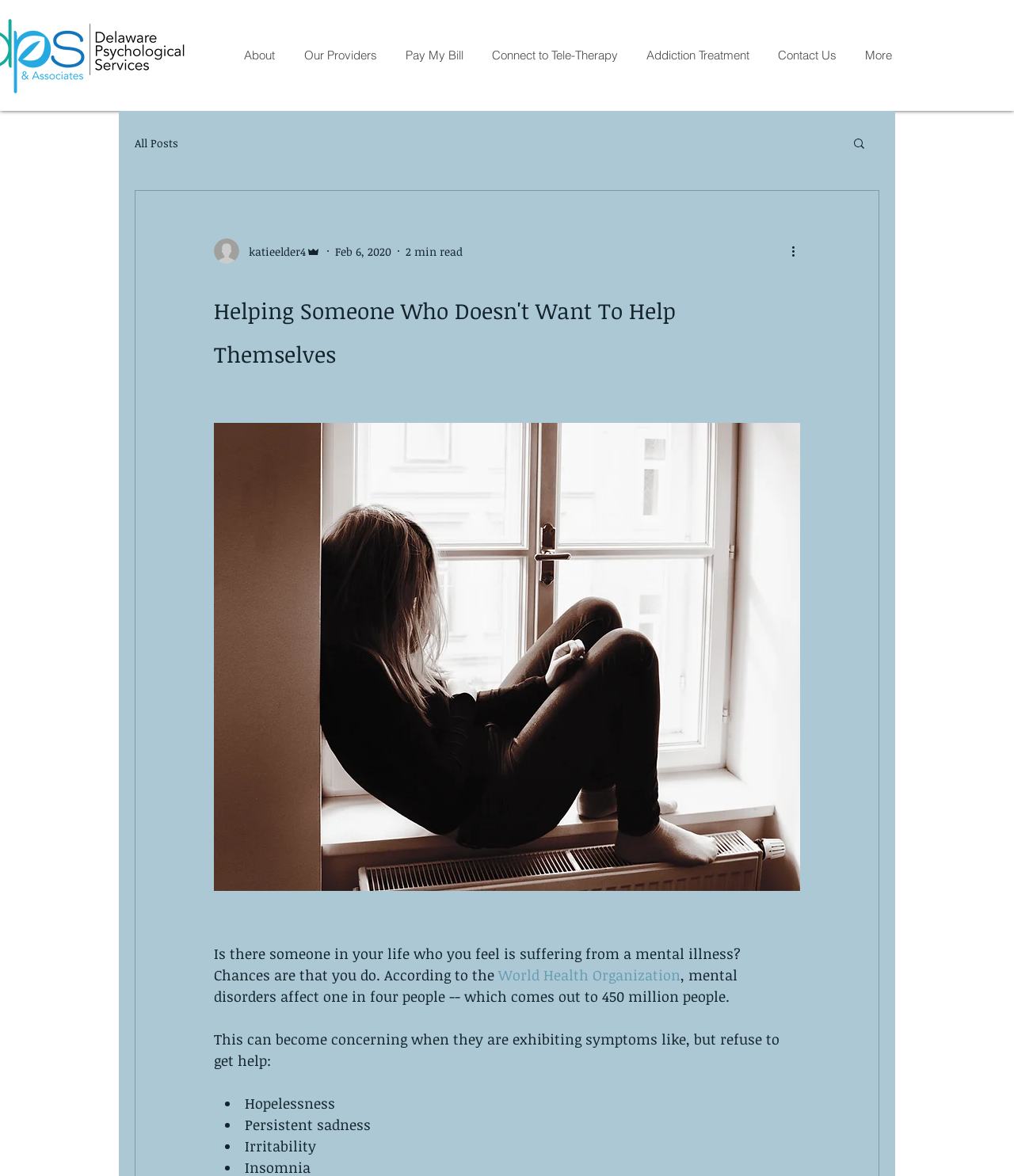What is the author of the current article?
Provide an in-depth and detailed answer to the question.

I found the author's name by looking at the section that displays the writer's information, which includes a picture, name, and role. The name 'katieelder4' is mentioned, and it is likely that this is the author's username or handle.